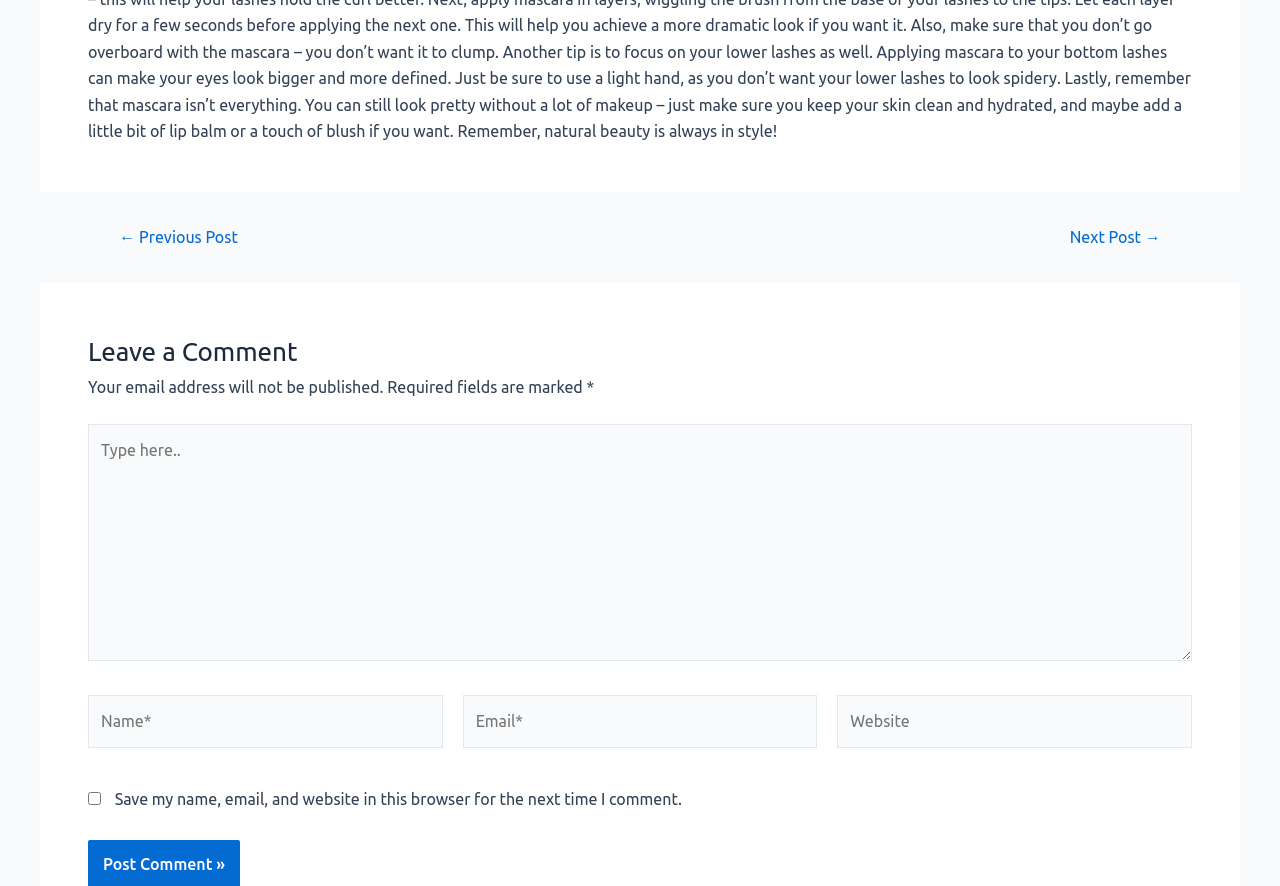Please provide the bounding box coordinates for the UI element as described: "Next Post →". The coordinates must be four floats between 0 and 1, represented as [left, top, right, bottom].

[0.817, 0.259, 0.926, 0.277]